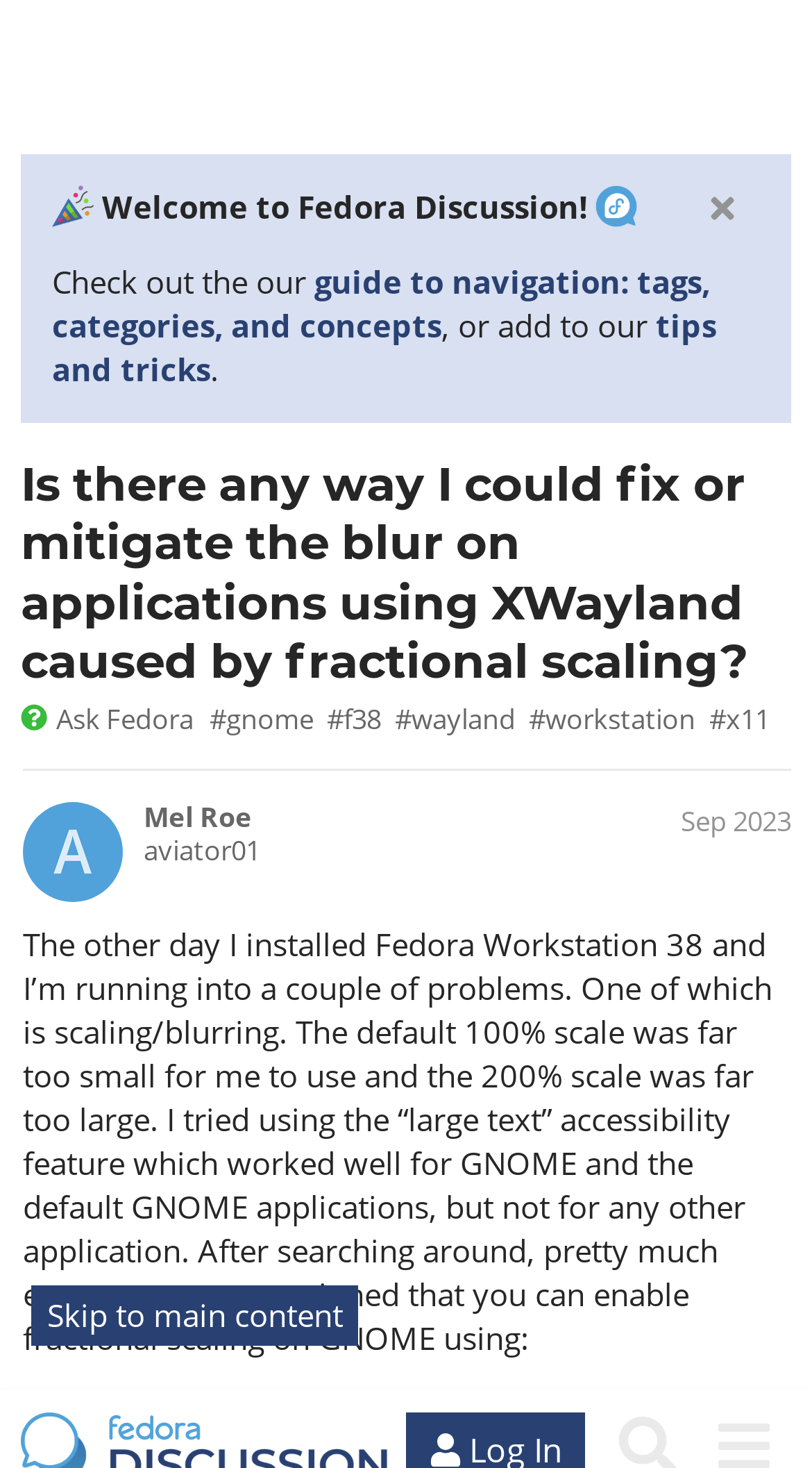Summarize the webpage comprehensively, mentioning all visible components.

This webpage appears to be a discussion forum, specifically a thread about fixing or mitigating blur on applications using XWayland caused by fractional scaling on Fedora Workstation 38. 

At the top of the page, there is a cookie consent dialog with a message about the website using cookies, accompanied by two buttons: "learn more about cookies" and "dismiss cookie message". 

Below the cookie consent dialog, there is a header section with a link to "Fedora Discussion" and an image of the Fedora Discussion logo. The main heading of the page is "Is there any way I could fix or mitigate the blur on applications using XWayland caused by fractional scaling?".

On the top-right side of the page, there are links to "Ask Fedora" and "Teams", which includes links to specific teams such as "#gnome", "#f38", and "#wayland". 

The main content of the page is a discussion thread with multiple posts. The first post is from the original poster, and below it, there are replies from other users. Each post has a heading with the user's name and the date of the post, followed by the post content. Some posts have additional features such as a "like" button, a "copy link" button, and a "quote" button. 

There are a total of 3 posts in this thread, with the most recent one being a reply to the original post. The posts are arranged in a hierarchical structure, with the original post at the top and the replies indented below it.